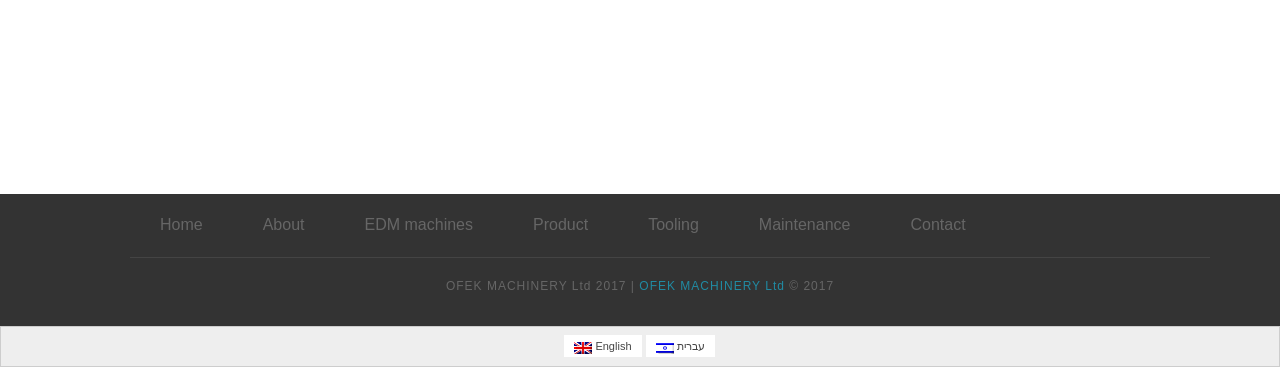Determine the bounding box coordinates for the element that should be clicked to follow this instruction: "Search for publications". The coordinates should be given as four float numbers between 0 and 1, in the format [left, top, right, bottom].

None